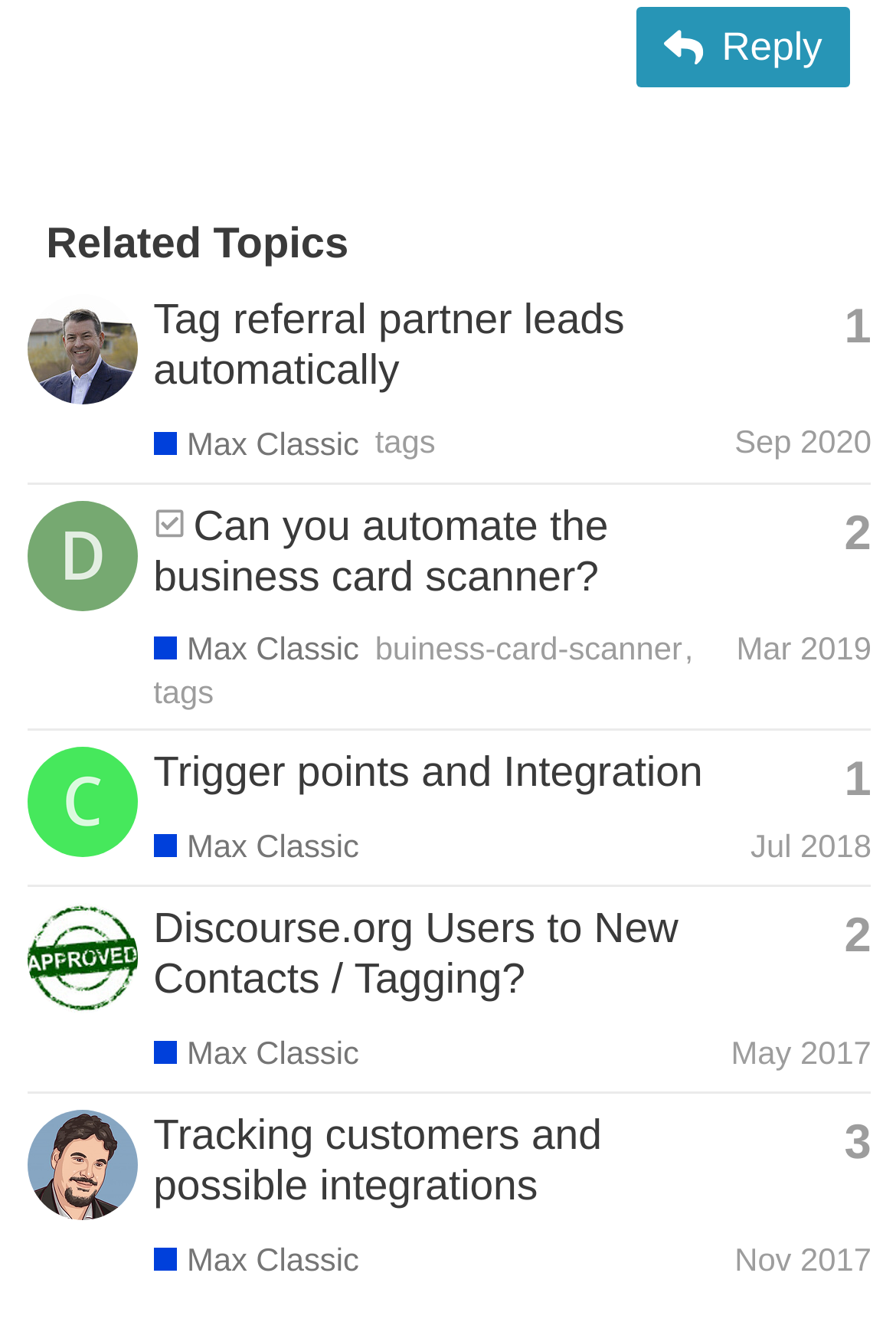Locate the bounding box coordinates of the clickable part needed for the task: "View the topic 'Tag referral partner leads automatically'".

[0.029, 0.22, 0.973, 0.361]